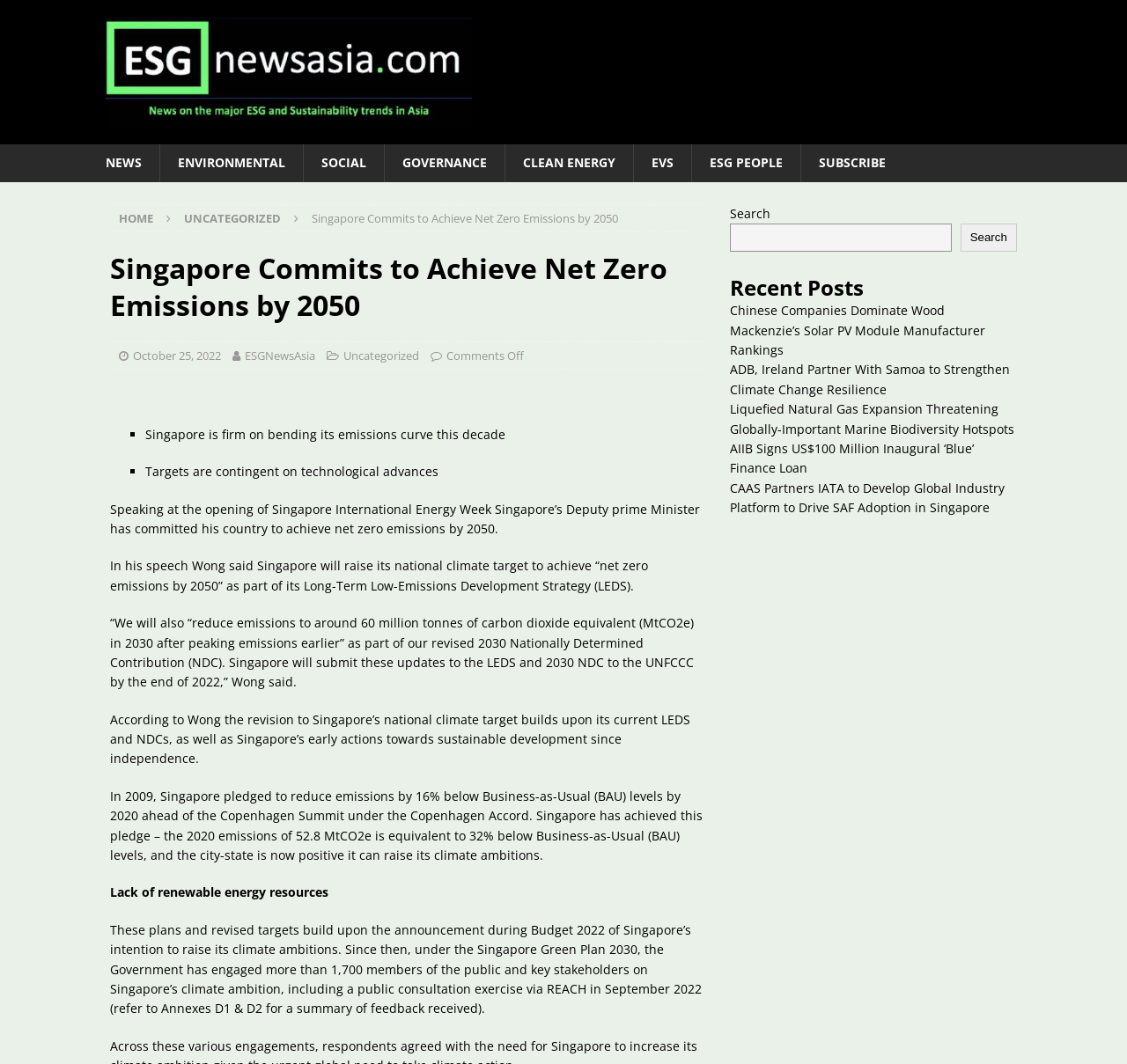Please answer the following query using a single word or phrase: 
What is the name of the plan mentioned in the webpage that aims to drive sustainable development in Singapore?

Singapore Green Plan 2030